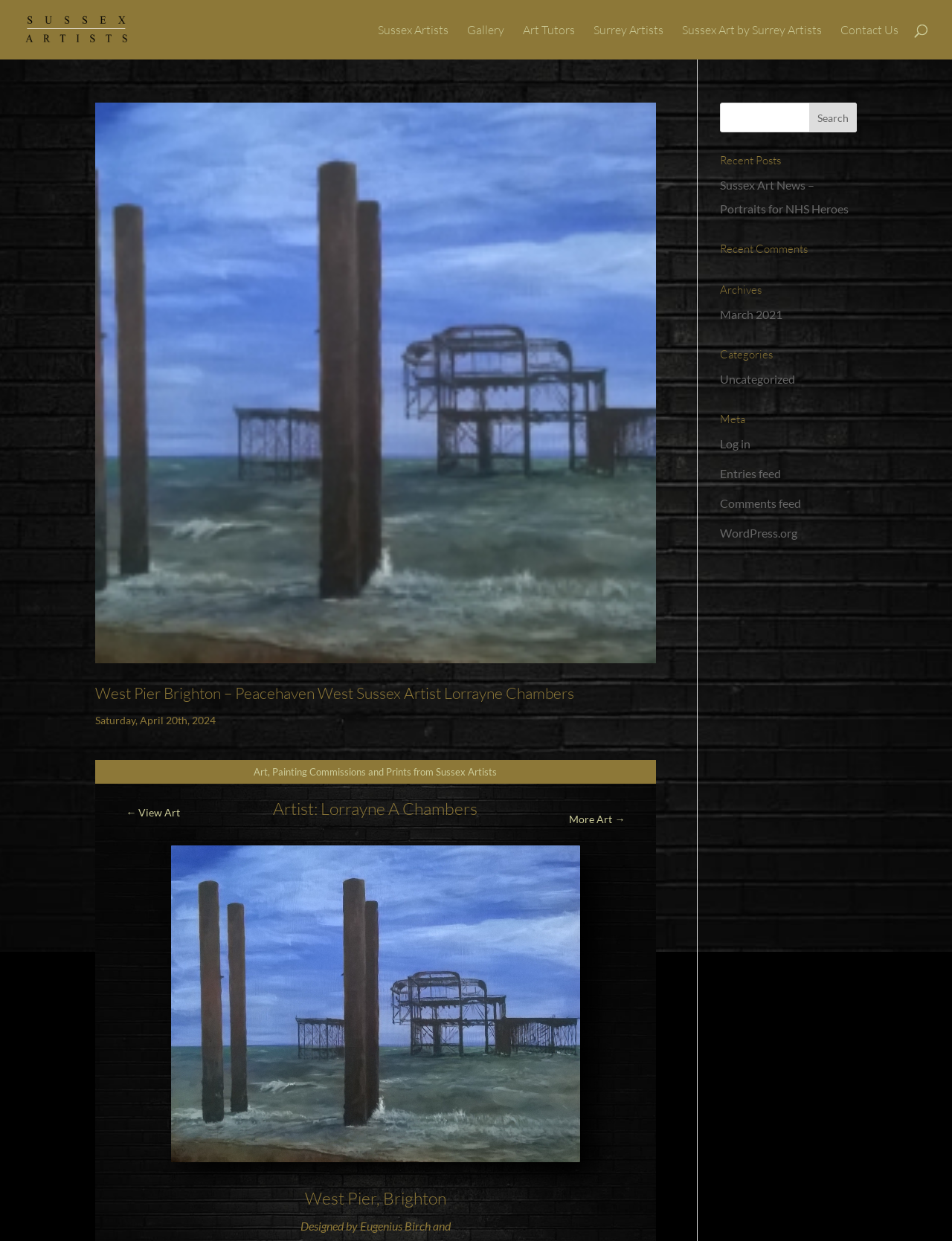Who designed the West Pier, Brighton?
Please provide a comprehensive answer based on the information in the image.

The webpage mentions that the West Pier, Brighton was designed by Eugenius Birch, as indicated by the link 'West Pier, Brighton' and the subsequent text 'Designed by Eugenius Birch'.